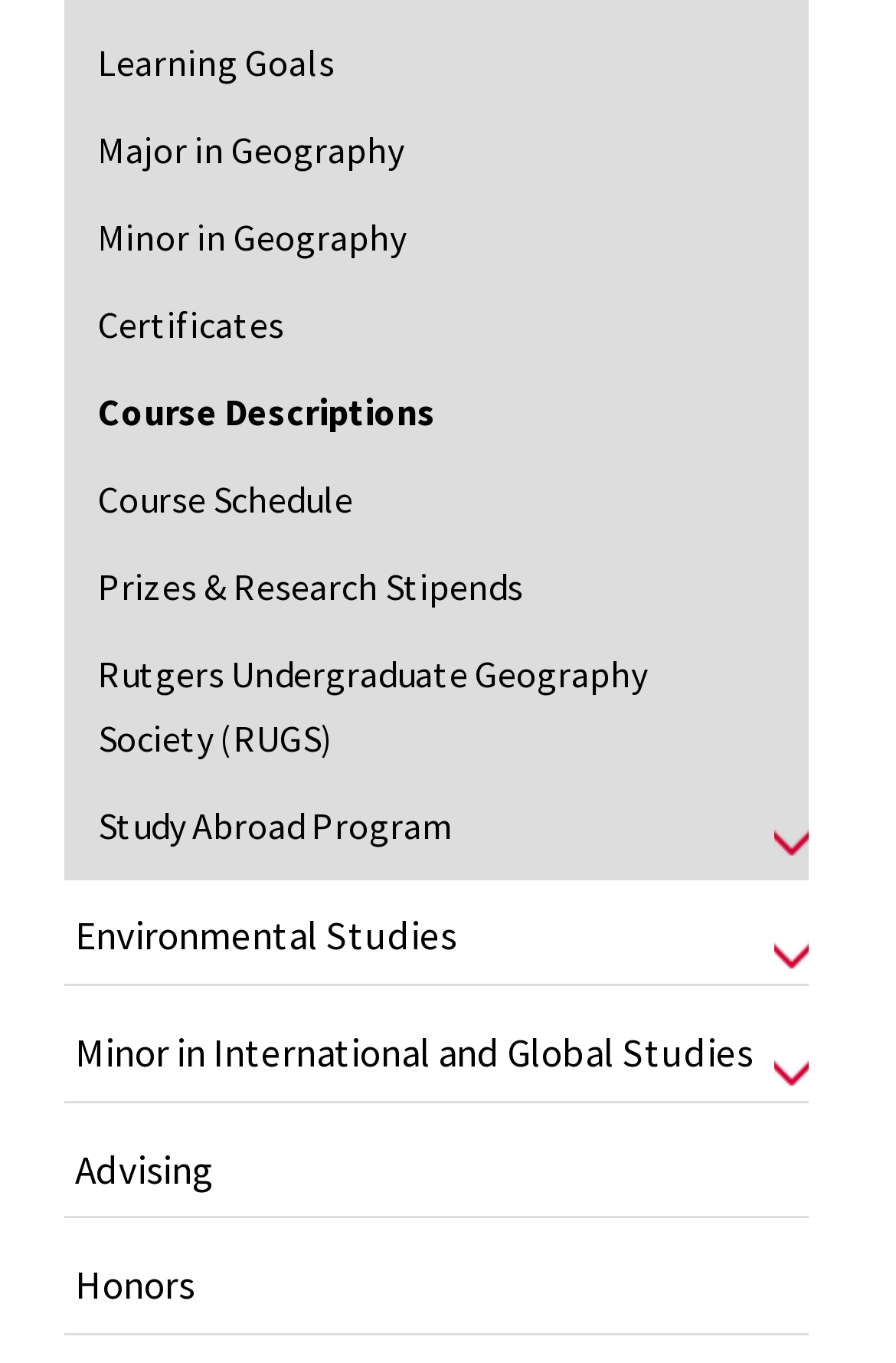Is there a study abroad program?
Carefully analyze the image and provide a detailed answer to the question.

The webpage provides a link to a 'Study Abroad Program', which implies that the geography department offers such a program for its students.